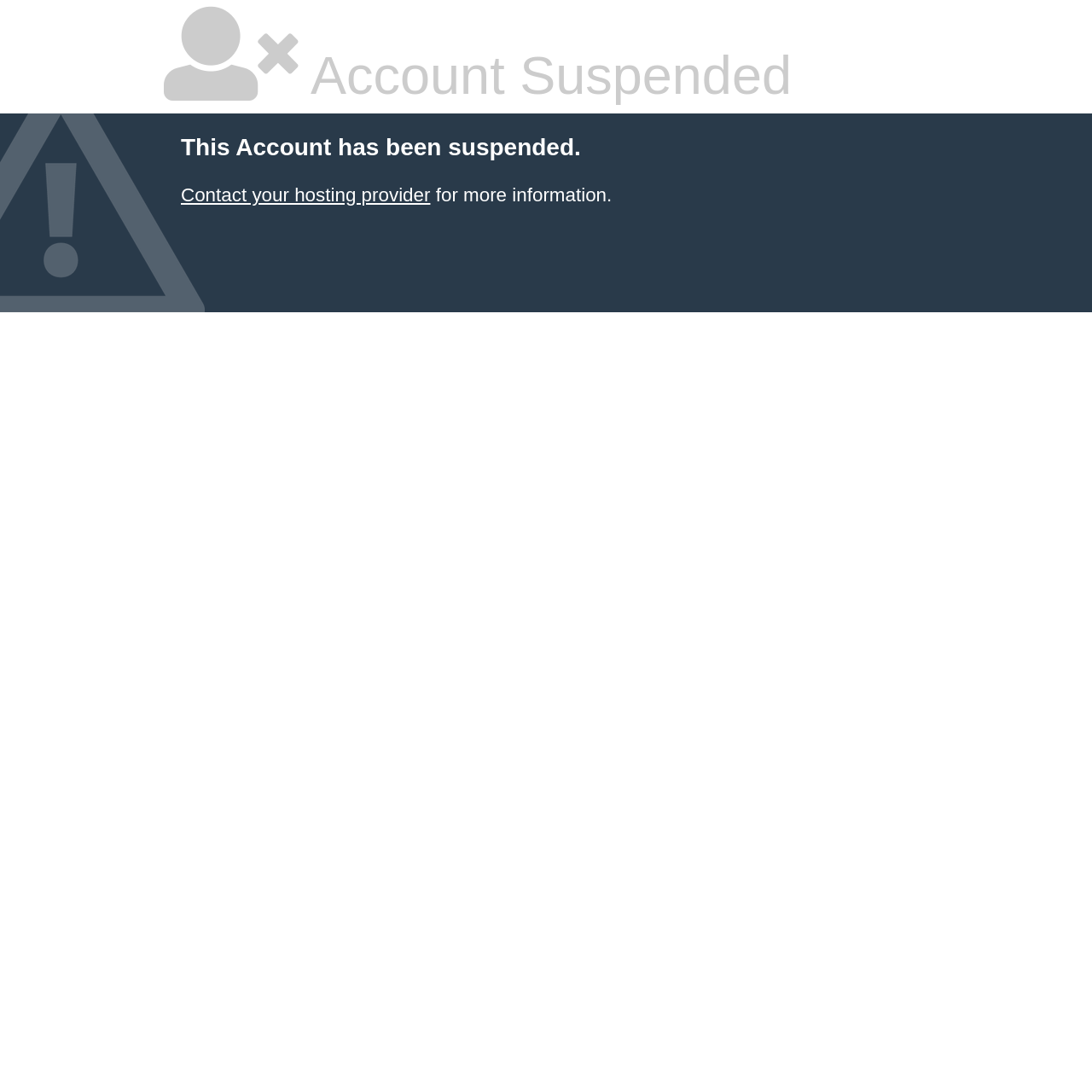Provide the bounding box coordinates of the HTML element described by the text: "Salient Themes".

None